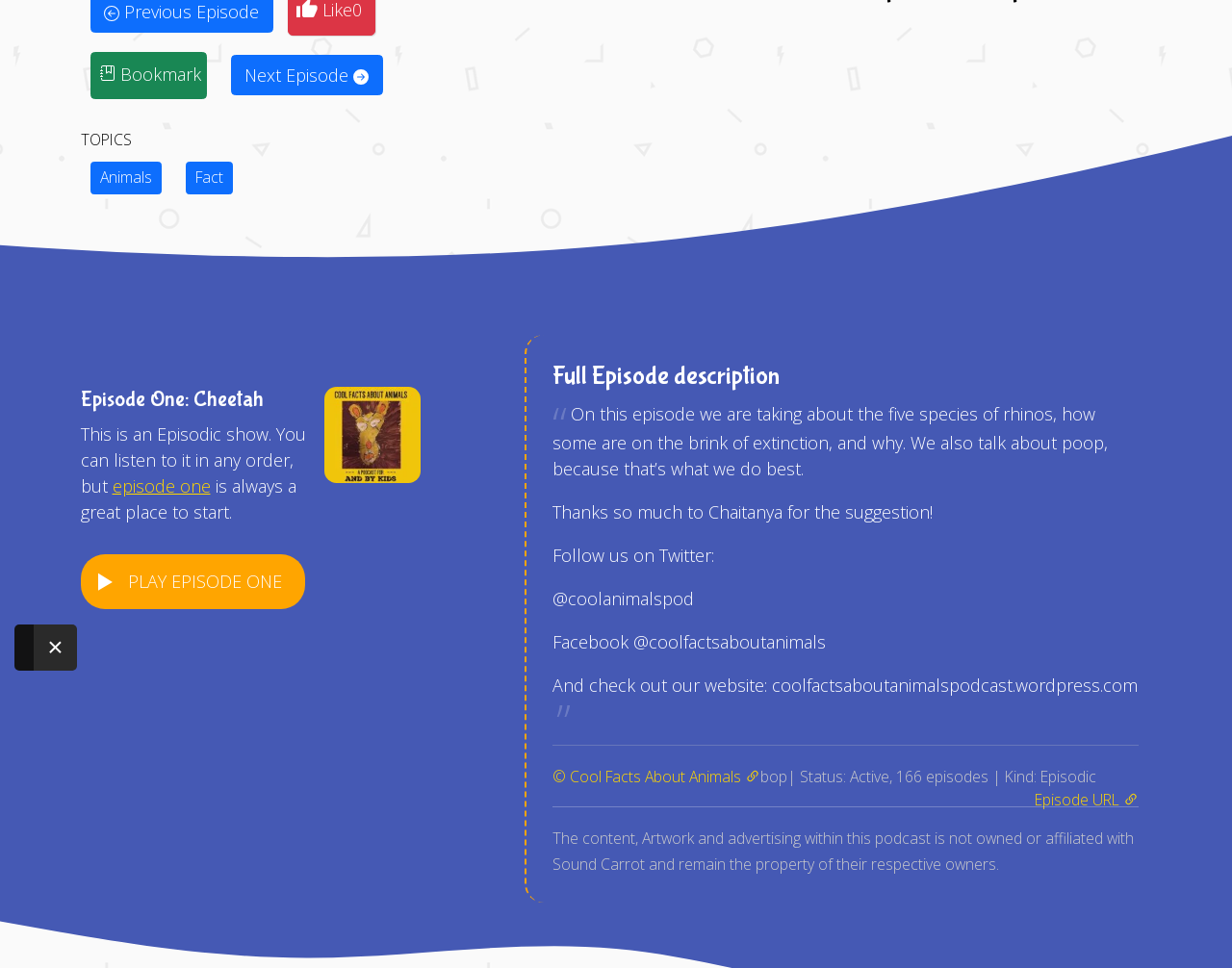Predict the bounding box of the UI element that fits this description: "Animals".

[0.073, 0.167, 0.131, 0.201]